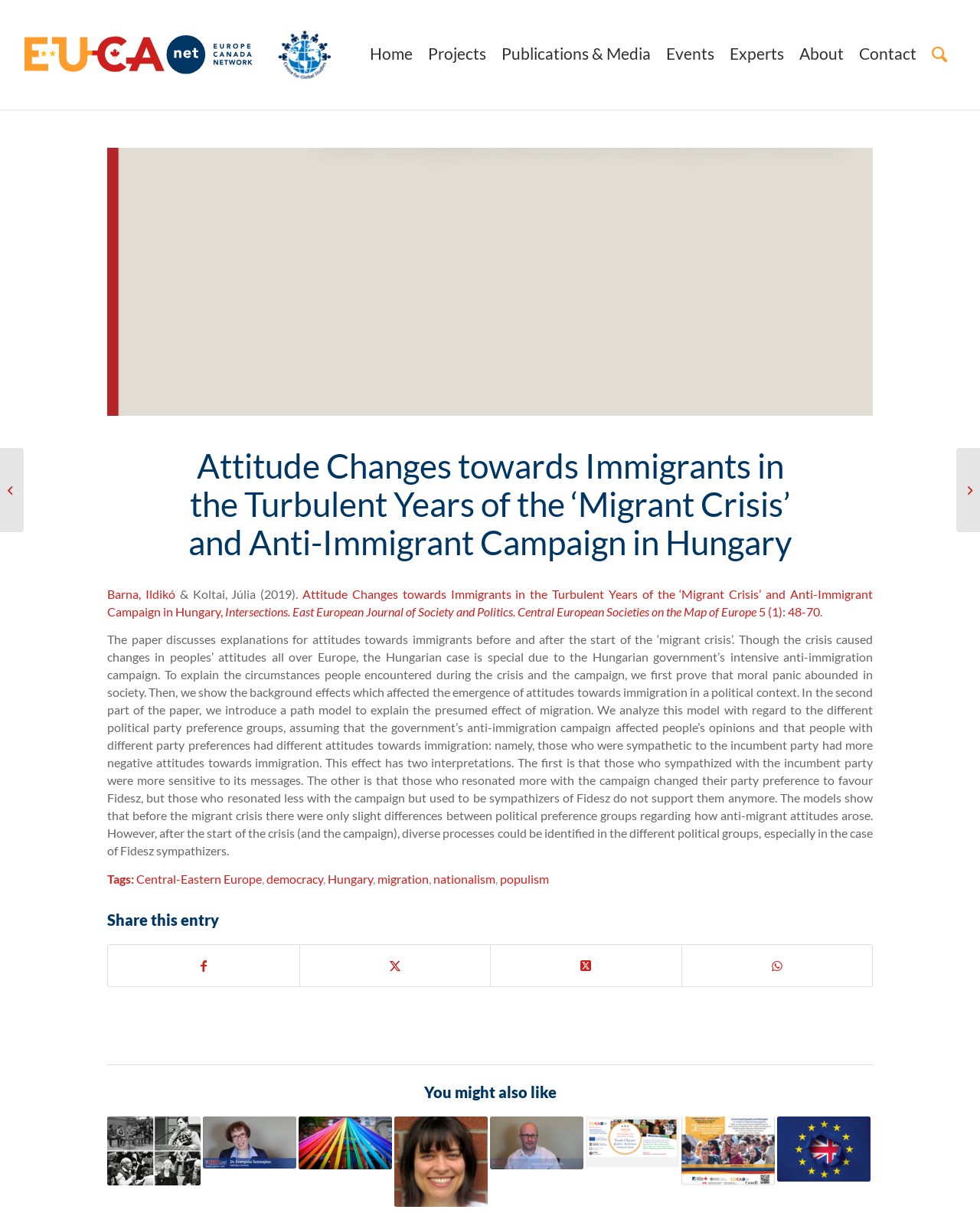What are the related topics at the bottom of the page?
From the details in the image, provide a complete and detailed answer to the question.

I found the related topics by looking at the link elements at the bottom of the page which are child elements of the 'FooterAsNonLandmark' element, and they include 'democracy', 'nationalism', and 'populism'.